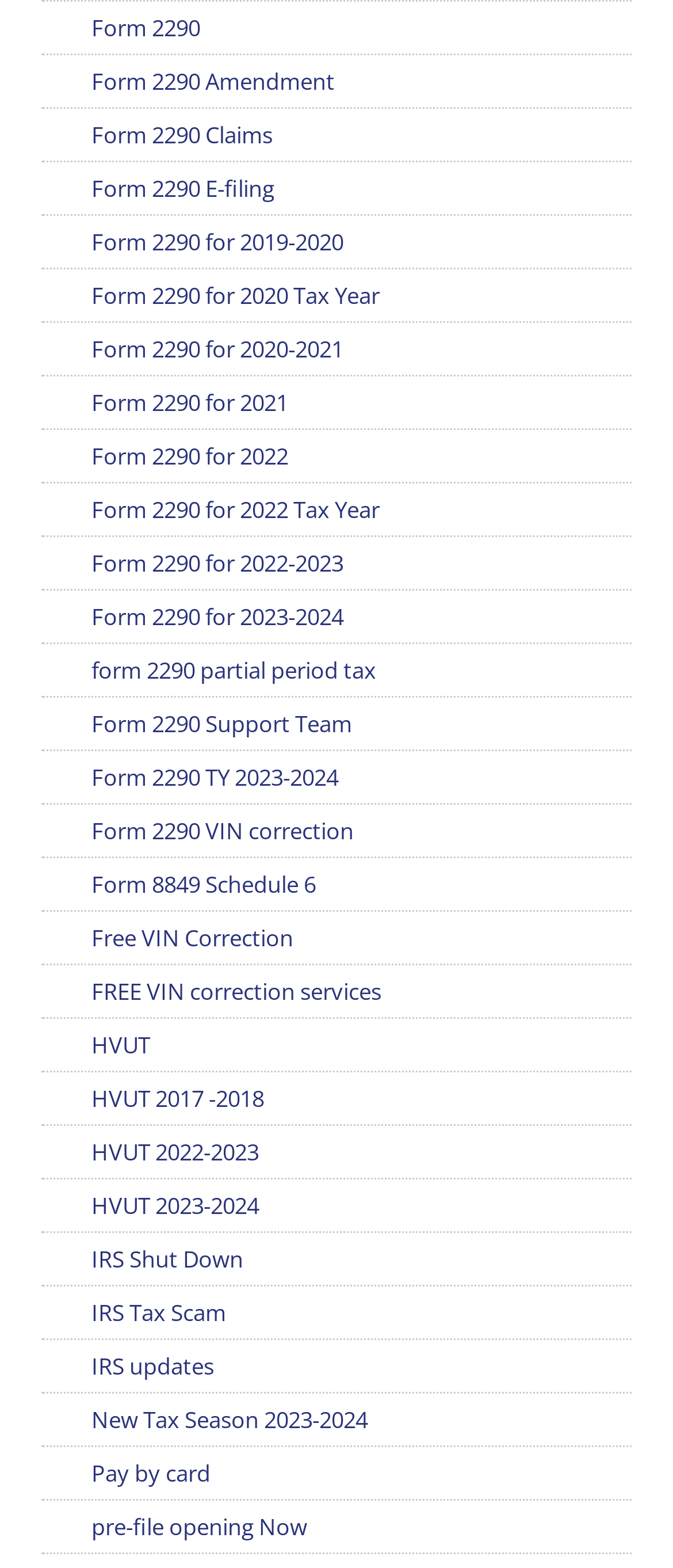What is HVUT?
Please provide a single word or phrase answer based on the image.

Heavy Vehicle Use Tax